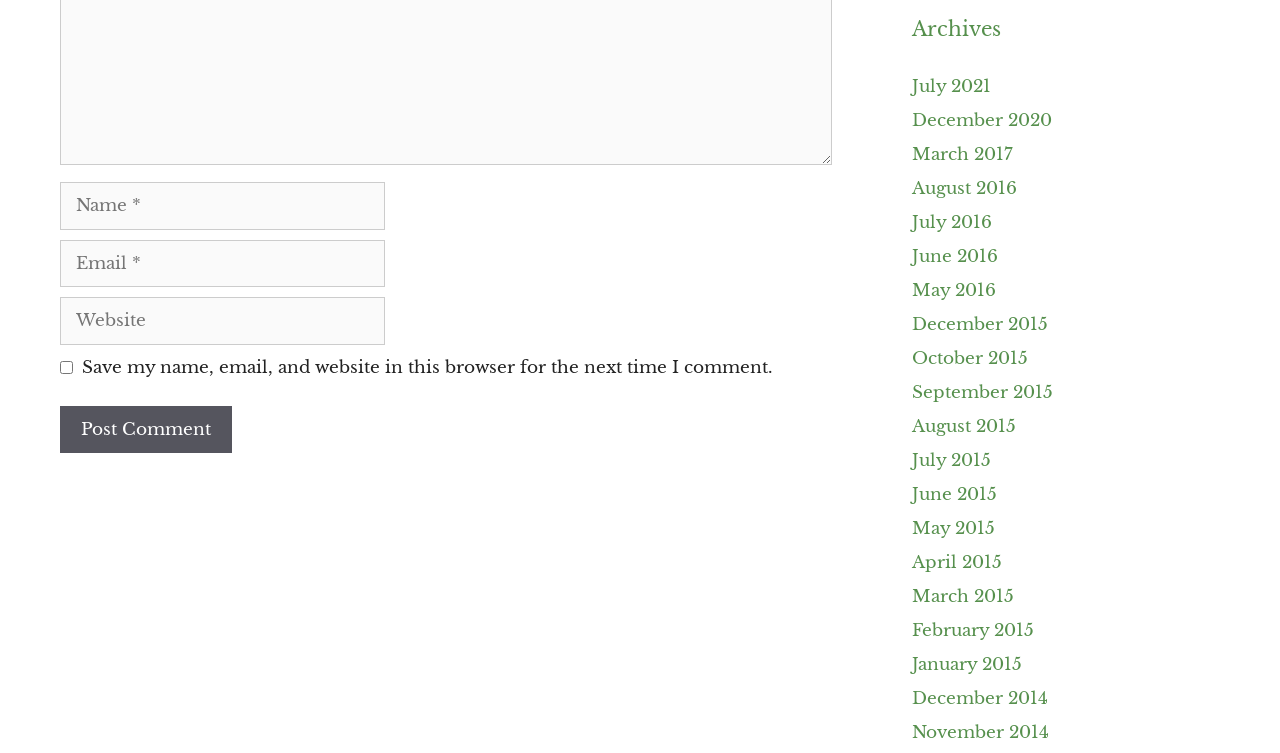Locate the bounding box coordinates of the clickable element to fulfill the following instruction: "Enter your name". Provide the coordinates as four float numbers between 0 and 1 in the format [left, top, right, bottom].

[0.047, 0.242, 0.301, 0.305]